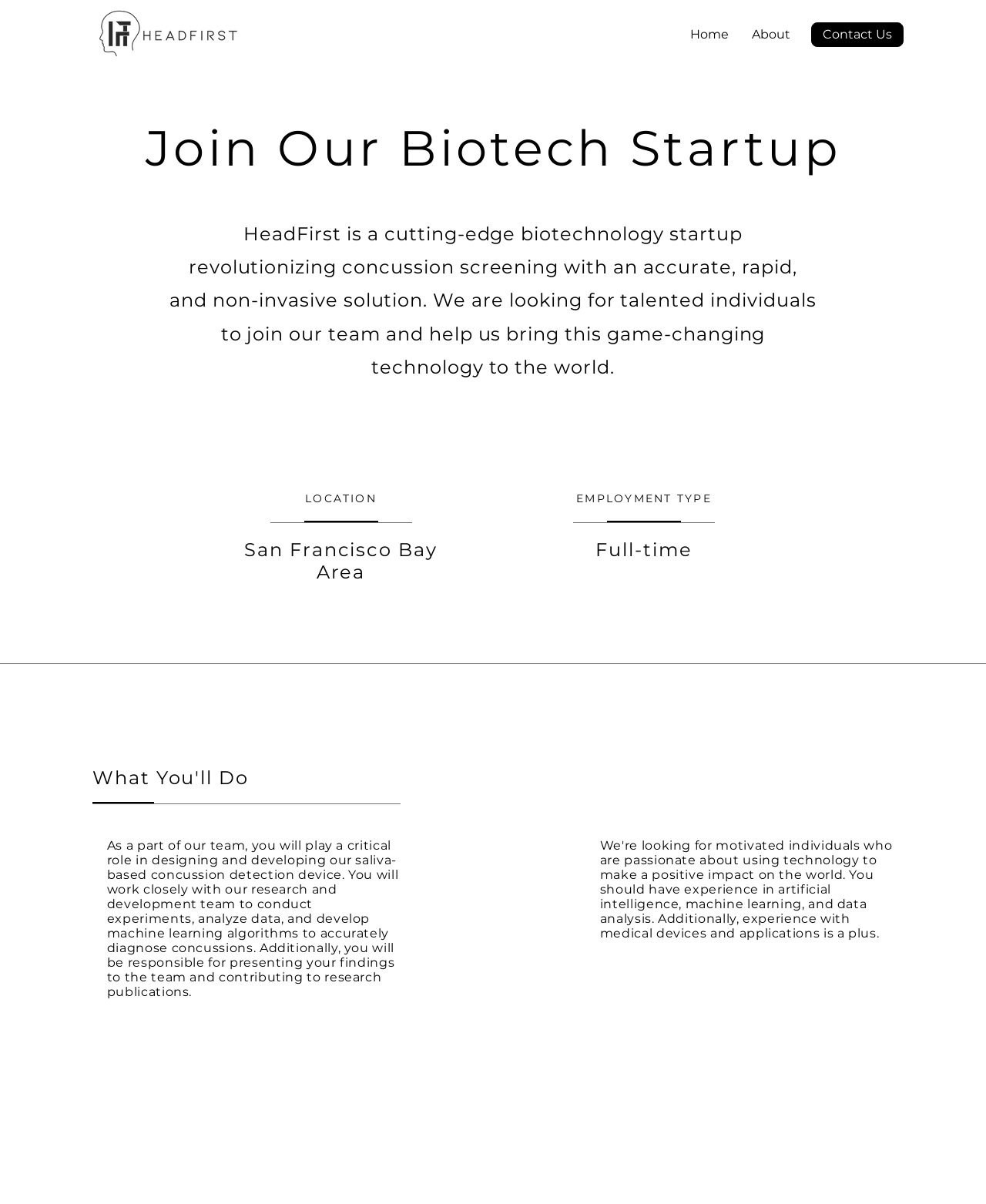From the webpage screenshot, predict the bounding box of the UI element that matches this description: "About".

[0.751, 0.013, 0.813, 0.045]